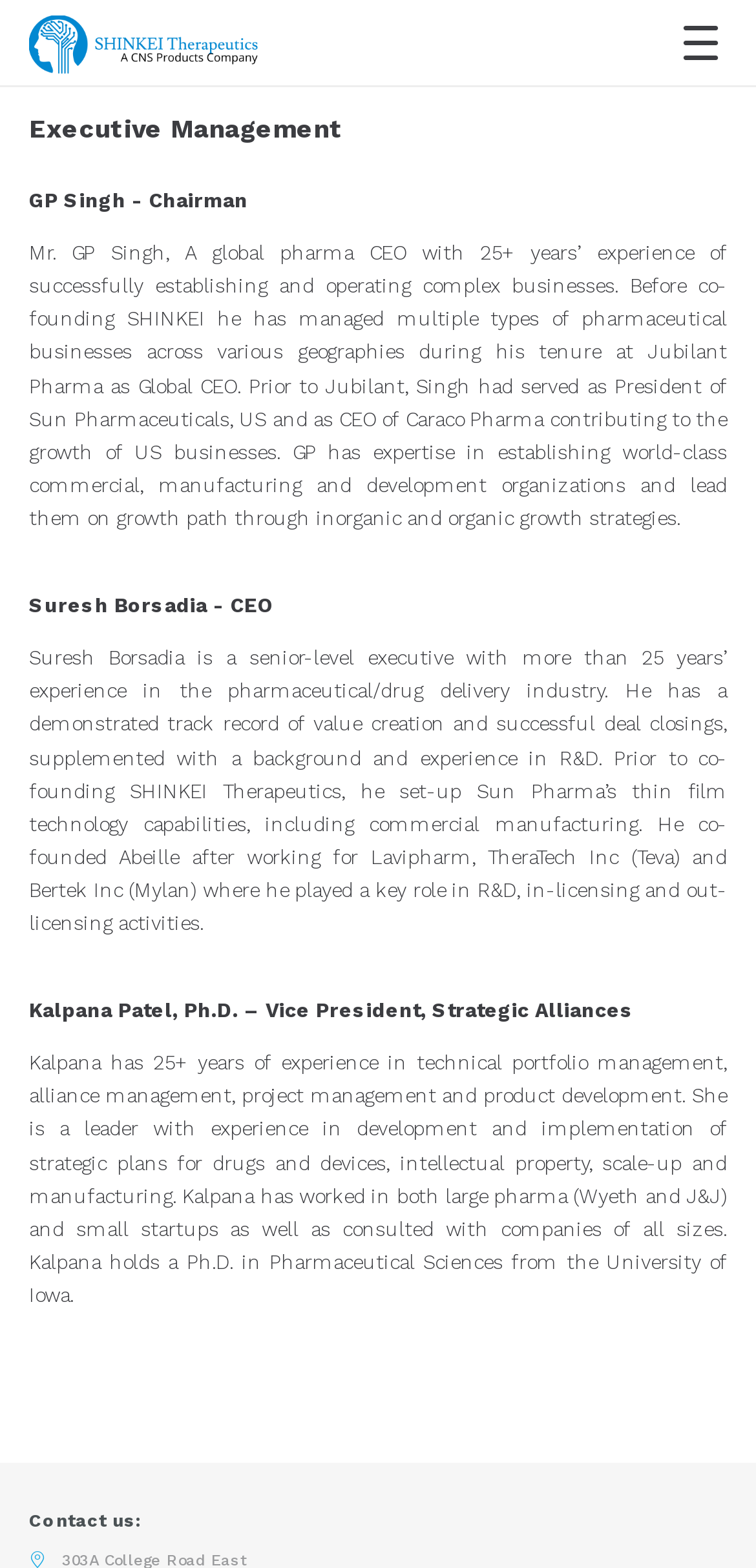Using a single word or phrase, answer the following question: 
How many years of experience does GP Singh have?

25+